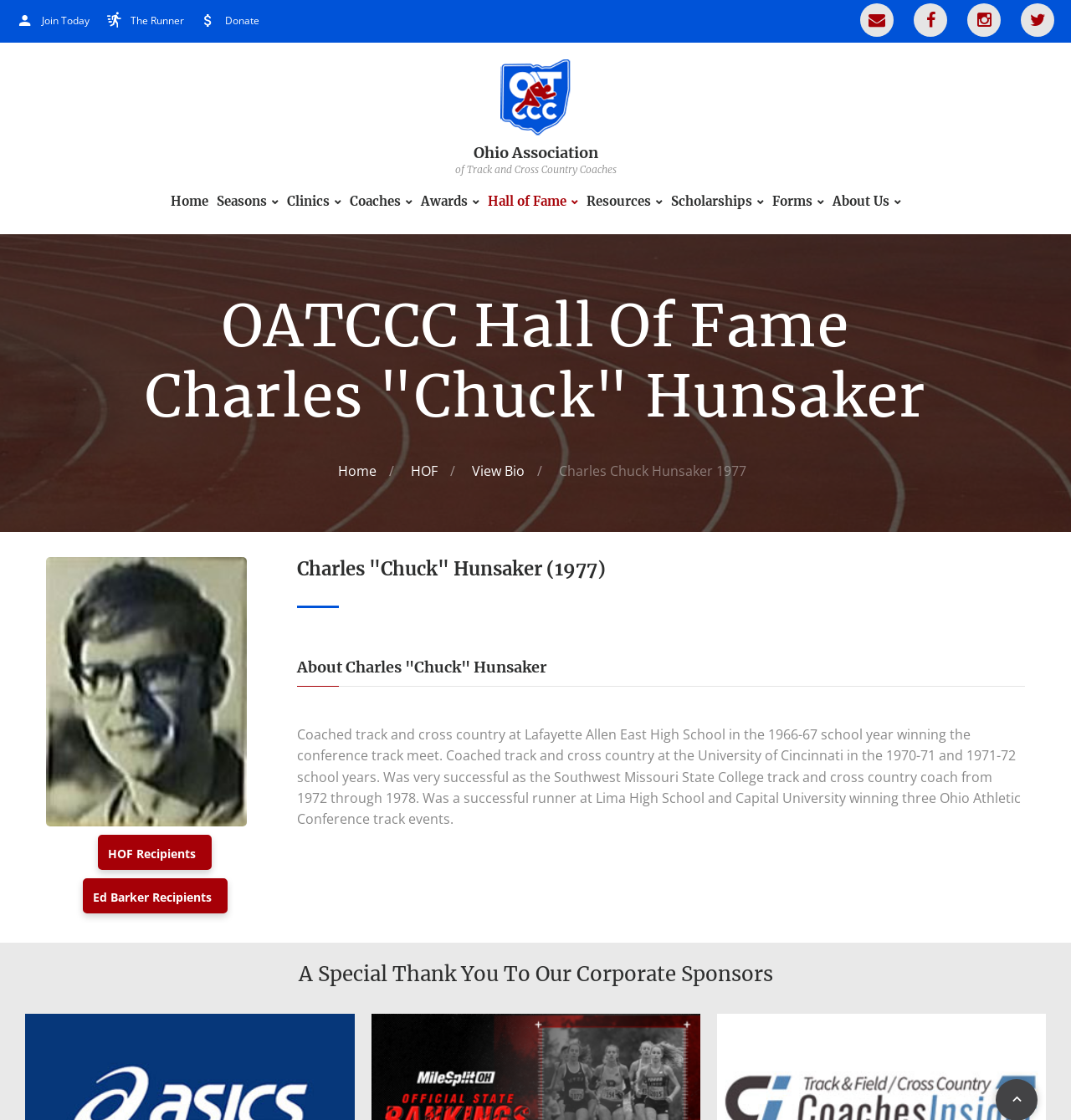Specify the bounding box coordinates of the region I need to click to perform the following instruction: "Donate". The coordinates must be four float numbers in the range of 0 to 1, i.e., [left, top, right, bottom].

[0.21, 0.012, 0.242, 0.024]